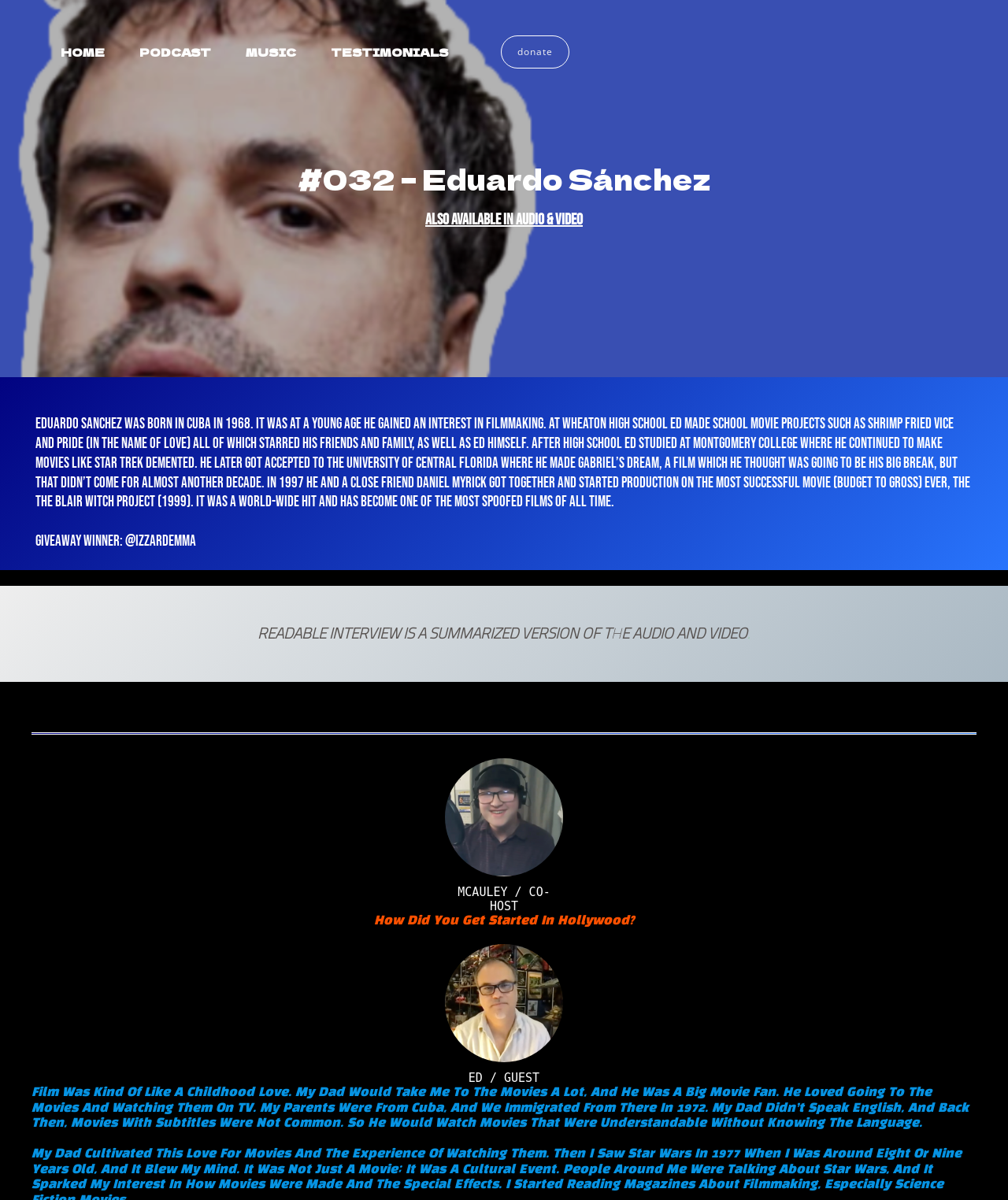What is the name of the film that Eduardo Sanchez thought would be his big break?
Your answer should be a single word or phrase derived from the screenshot.

Gabriel's Dream